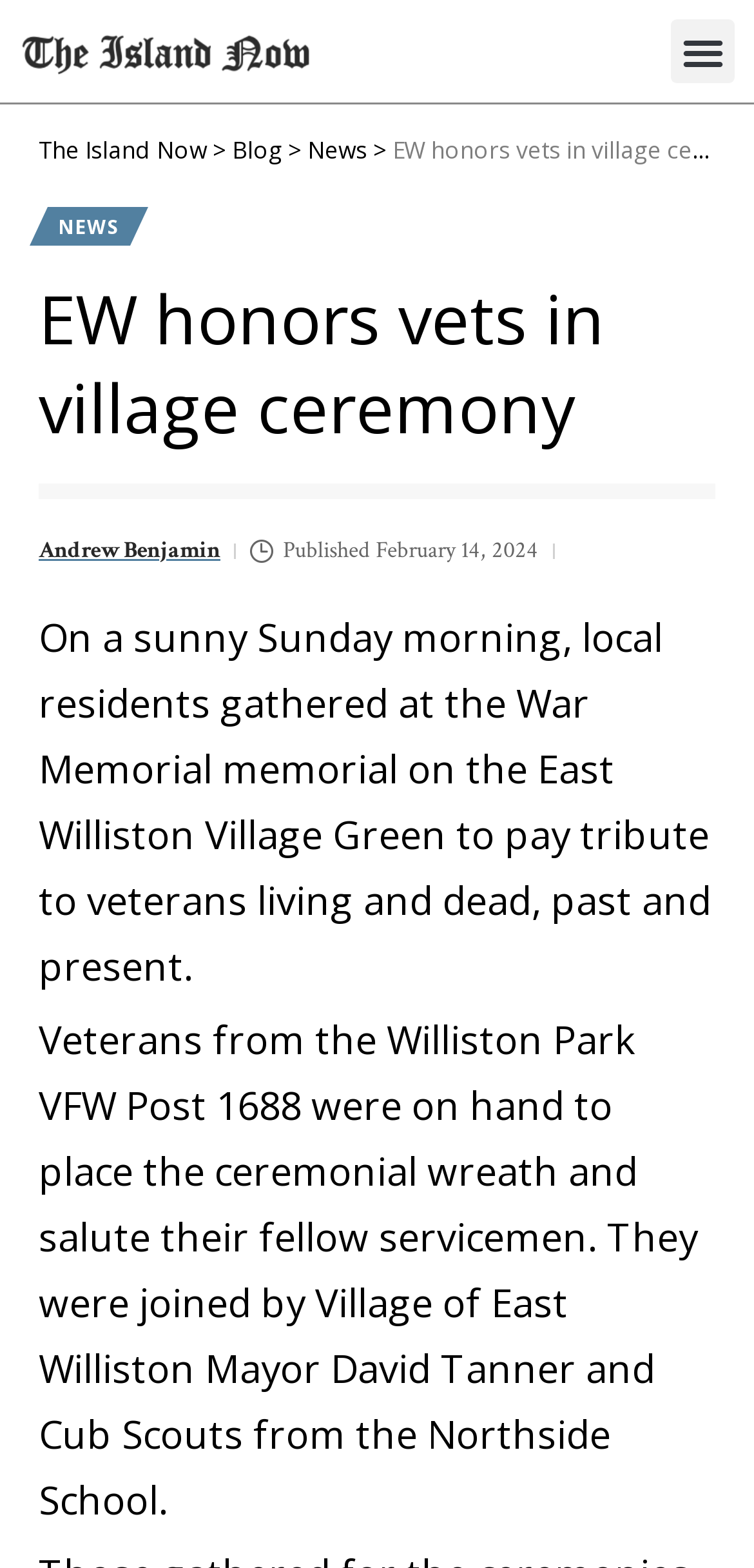What group of people also participated in the ceremony?
Based on the visual, give a brief answer using one word or a short phrase.

Cub Scouts from the Northside School